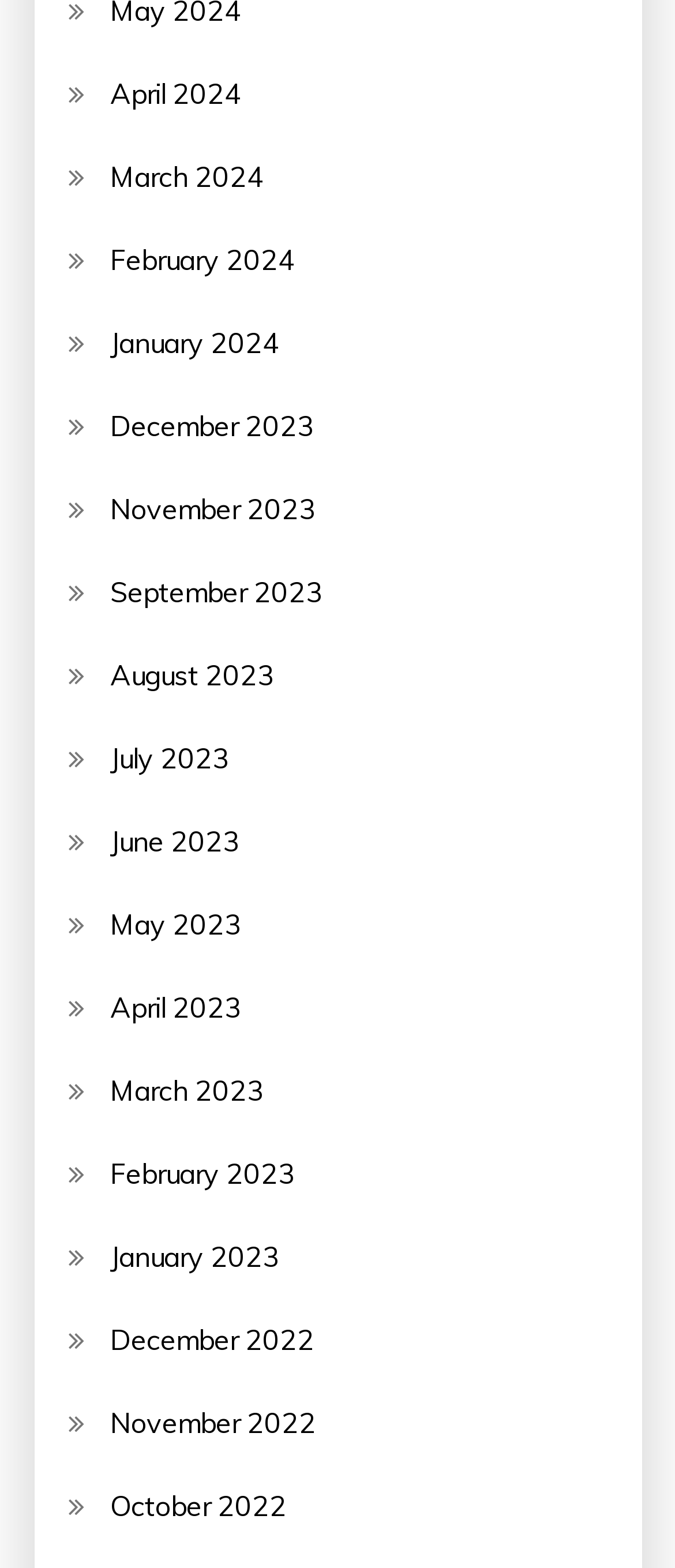Provide a single word or phrase to answer the given question: 
How many links are available in total?

18